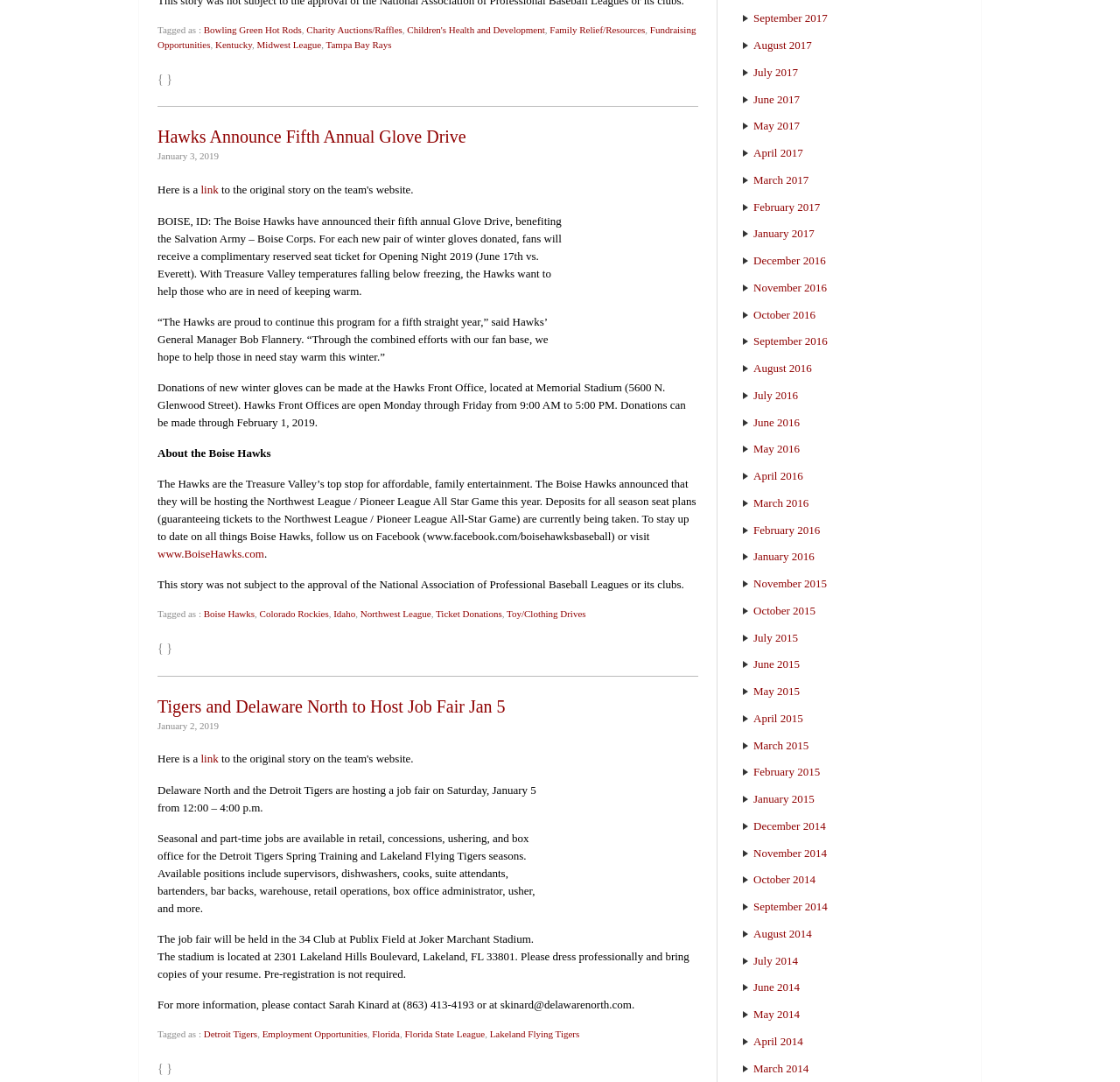Please provide a comprehensive response to the question based on the details in the image: What is the location of the stadium where the job fair will be held?

According to the second article, the job fair will be held in the 34 Club at Publix Field at Joker Marchant Stadium, which is located at 2301 Lakeland Hills Boulevard, Lakeland, FL 33801.